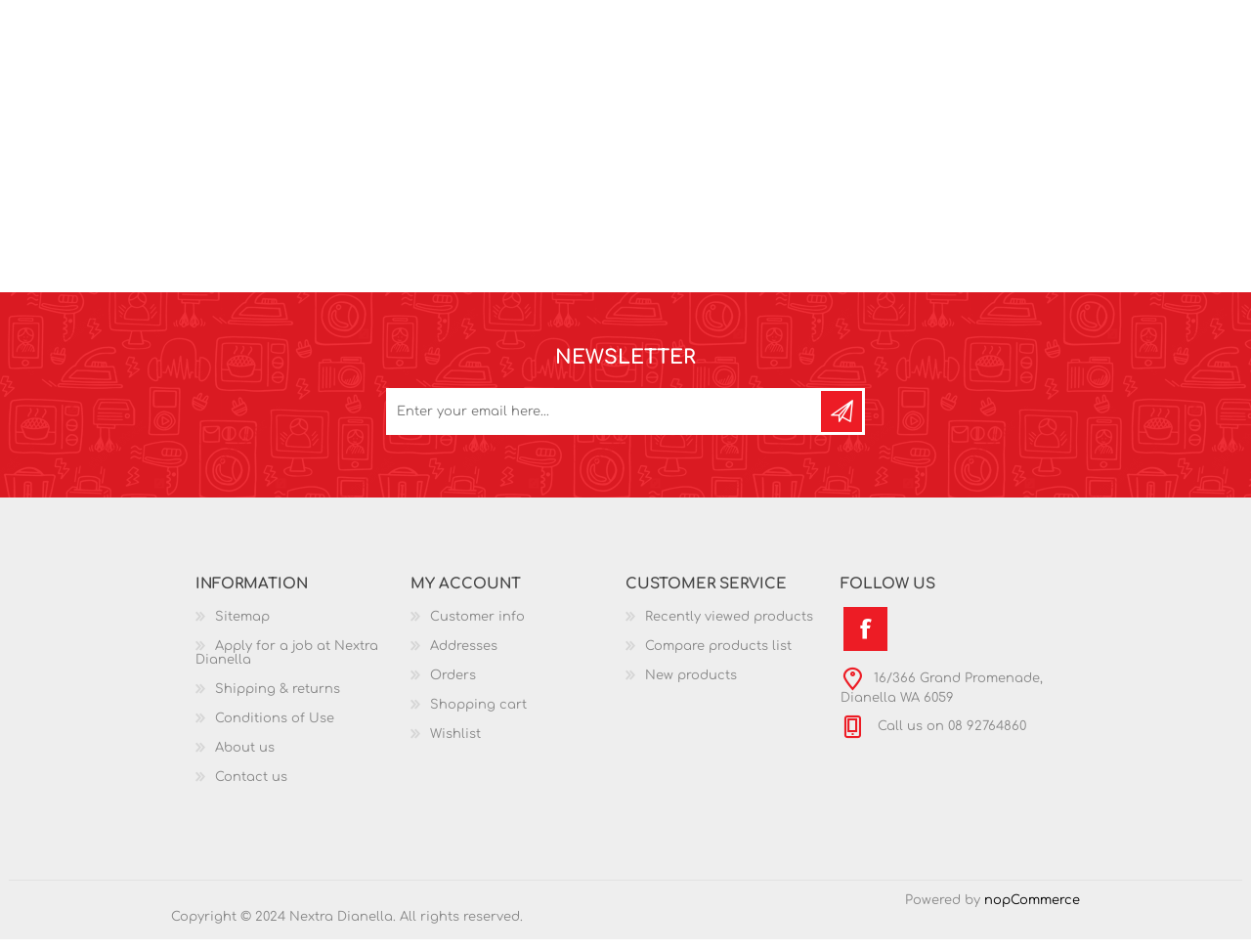Please provide a comprehensive answer to the question based on the screenshot: What are the categories of information available on this website?

I found the categories by looking at the static text elements located at the top of the page, which contain the category names.